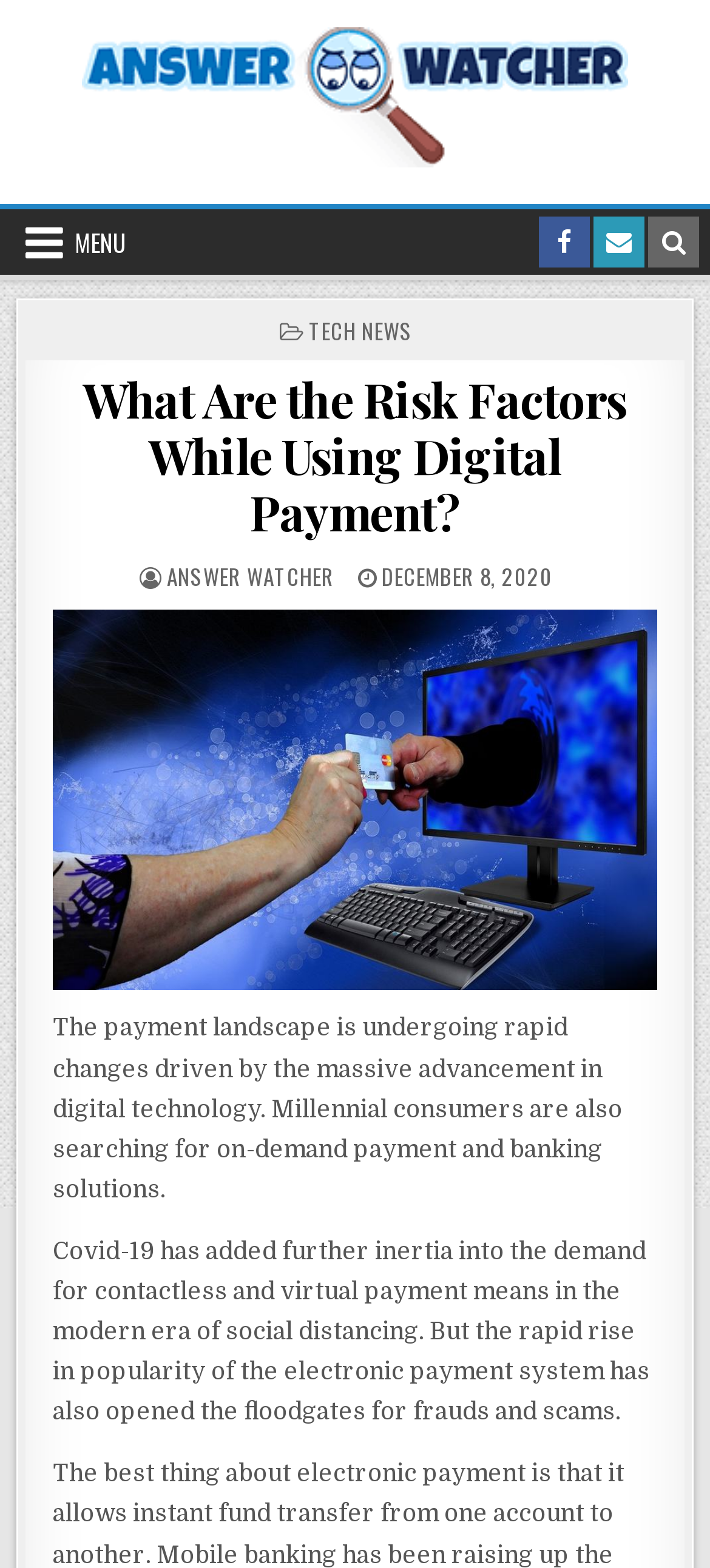What is the category of the article?
Provide a concise answer using a single word or phrase based on the image.

TECH NEWS